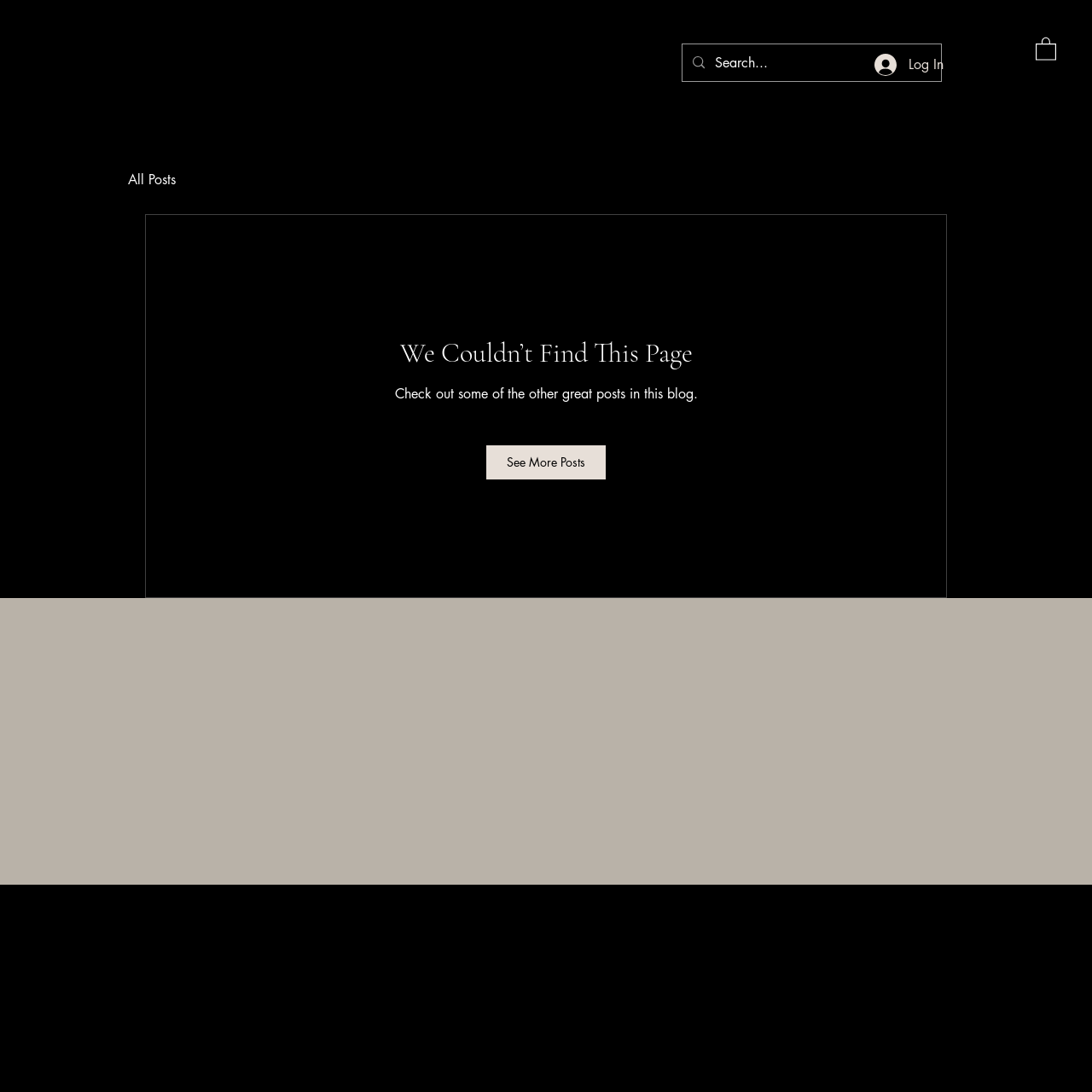Please determine the bounding box coordinates of the area that needs to be clicked to complete this task: 'Search for a topic'. The coordinates must be four float numbers between 0 and 1, formatted as [left, top, right, bottom].

[0.625, 0.041, 0.862, 0.074]